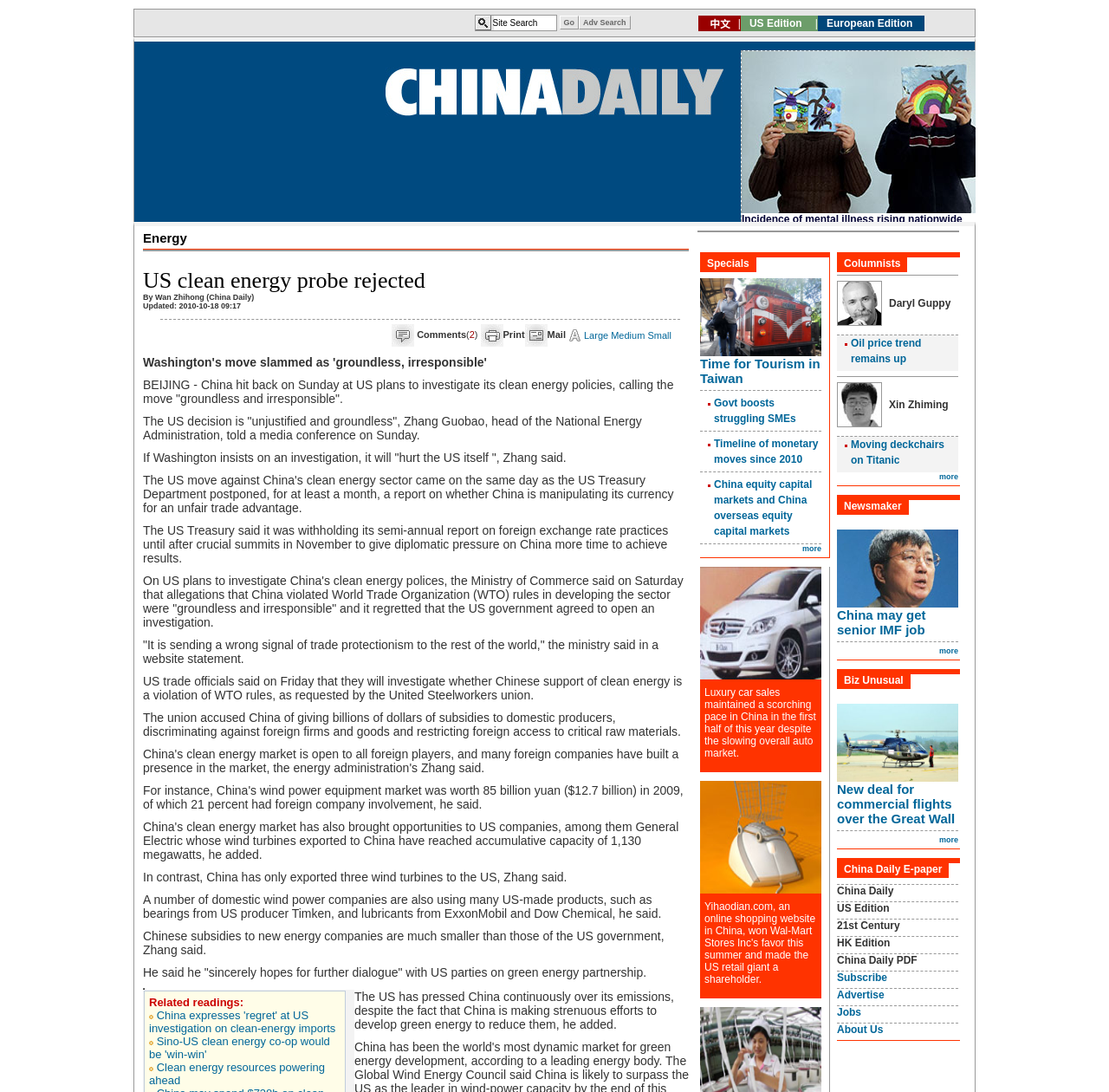What is China's response to US plans to investigate its clean energy policies?
Please give a detailed answer to the question using the information shown in the image.

According to the webpage, China hit back at US plans to investigate its clean energy policies, calling the move 'groundless and irresponsible'. This response is mentioned in the first paragraph of the article.